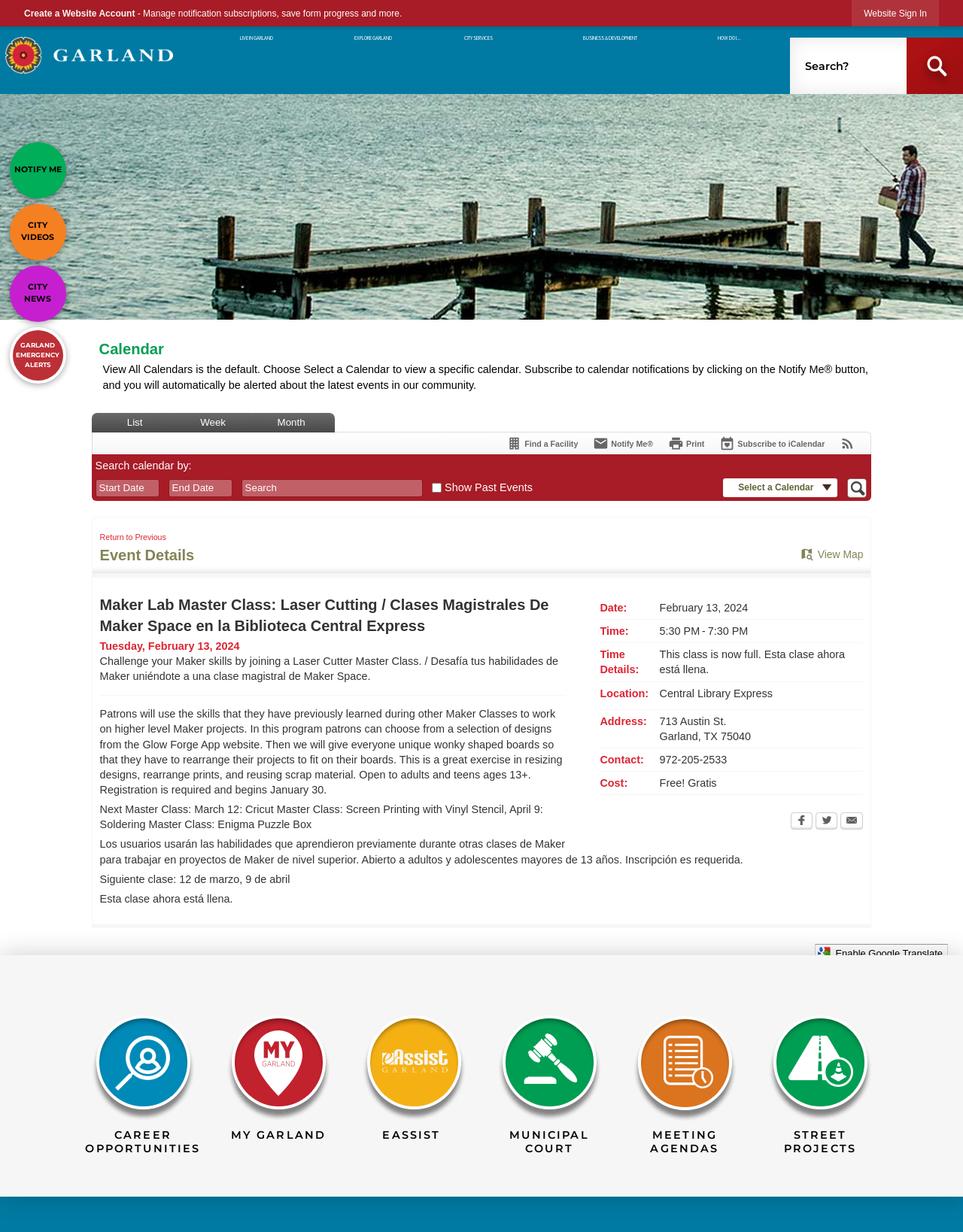Give a detailed account of the webpage.

This webpage appears to be a calendar page for a city or community, specifically the Maker Lab Master Class: Laser Cutting. At the top of the page, there are several links and buttons, including "Skip to Main Content", "Create a Website Account", and "Website Sign In". There is also a search bar located at the top right corner of the page.

Below the top navigation, there is a menu with several items, including "LIVE IN GARLAND", "EXPLORE GARLAND", "CITY SERVICES", "BUSINESS & DEVELOPMENT", and "HOW DO I...". 

The main content of the page is a calendar section, which displays a grid of dates for the current month. The calendar is surrounded by several links, including "List", "Week", "Month", "View RSS Feeds", "Subscribe to iCalendar", "Print", and "Notify Me®". There is also a search function that allows users to search the calendar by start date.

The calendar itself is a grid of dates, with each date being a clickable link. The dates are organized by week, with the days of the week listed across the top of the grid. The grid also includes several buttons for navigating to previous and next months.

Overall, this webpage appears to be a functional calendar page for a community or city, with features for searching and navigating the calendar, as well as links to other related pages and functions.